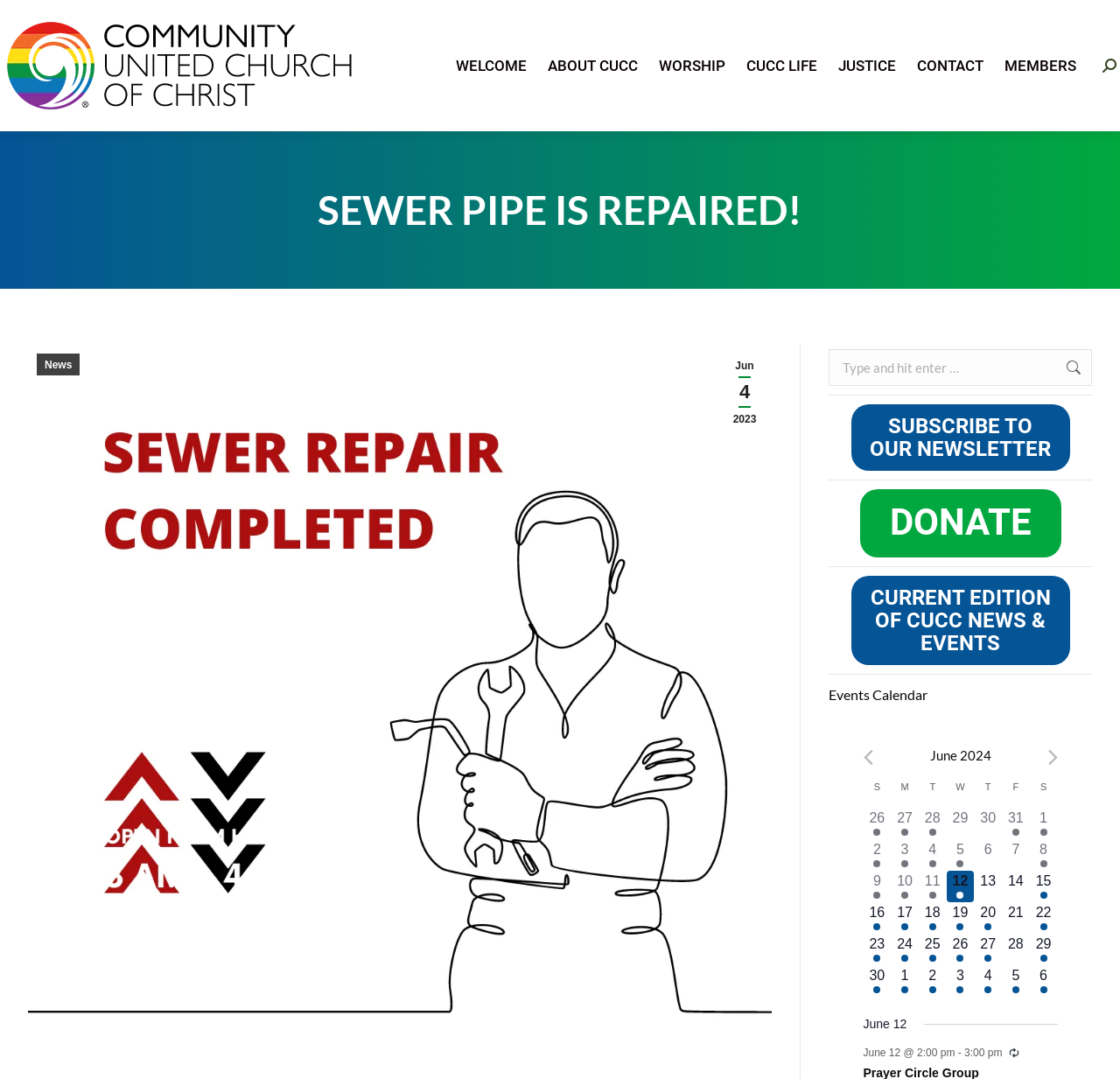What is the purpose of the search bar?
Observe the image and answer the question with a one-word or short phrase response.

To search the website